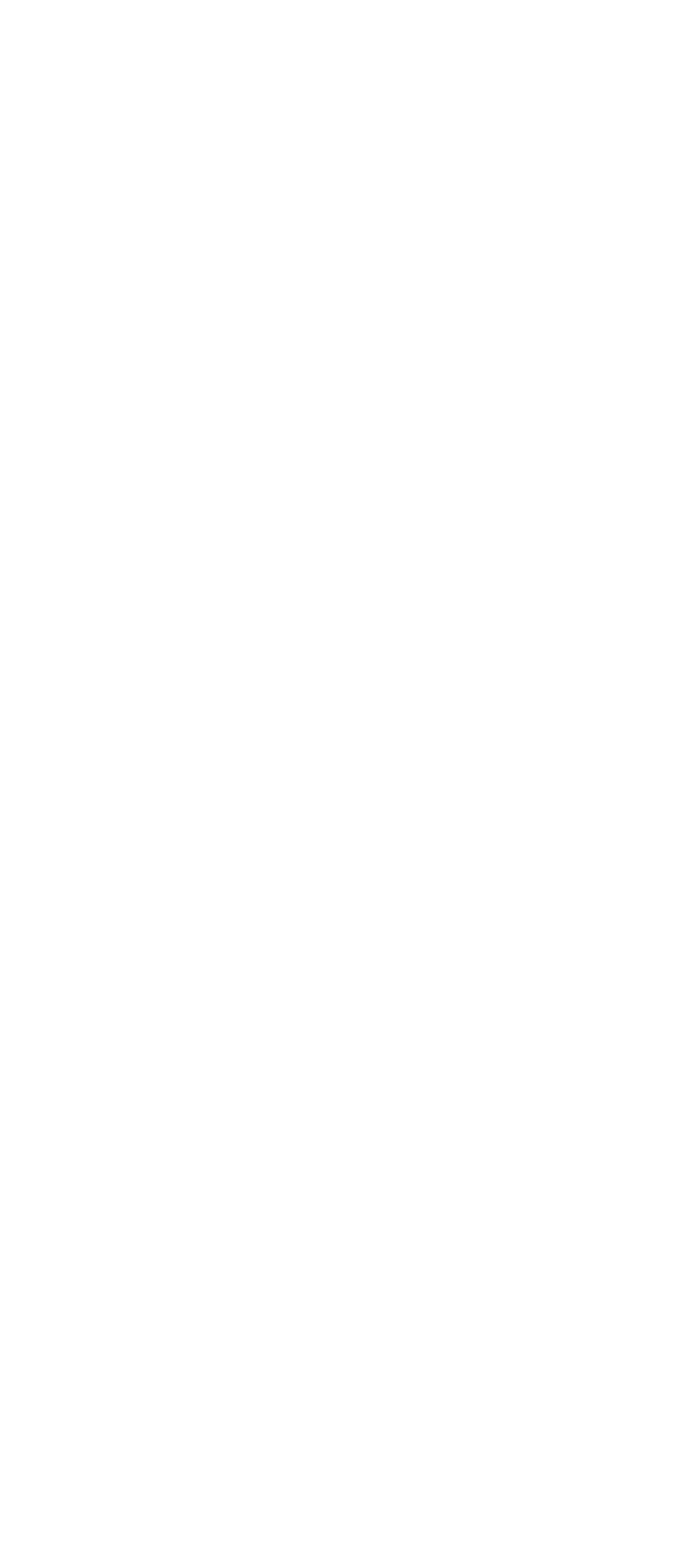Identify the bounding box for the element characterized by the following description: "In Paradise With: XXC Legacy".

[0.421, 0.35, 0.831, 0.39]